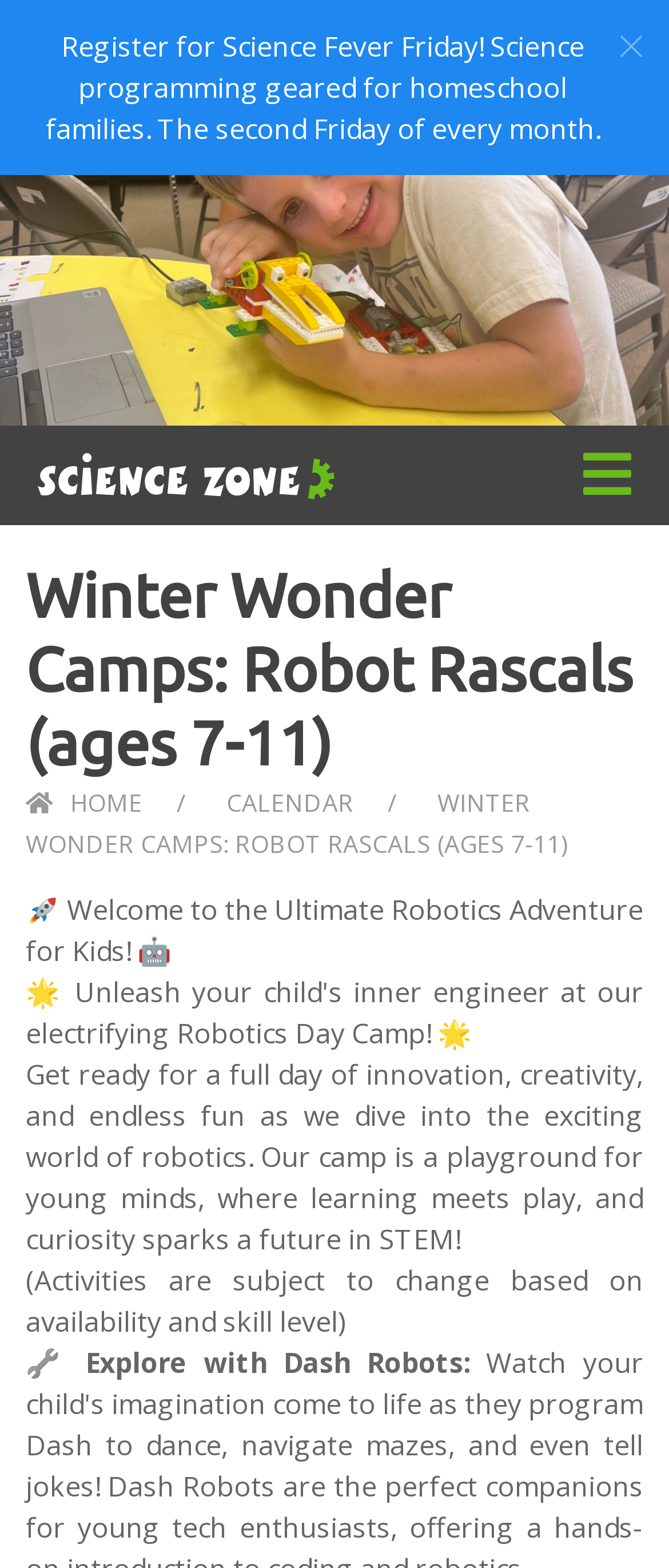Extract the main heading text from the webpage.

Winter Wonder Camps: Robot Rascals (ages 7-11)